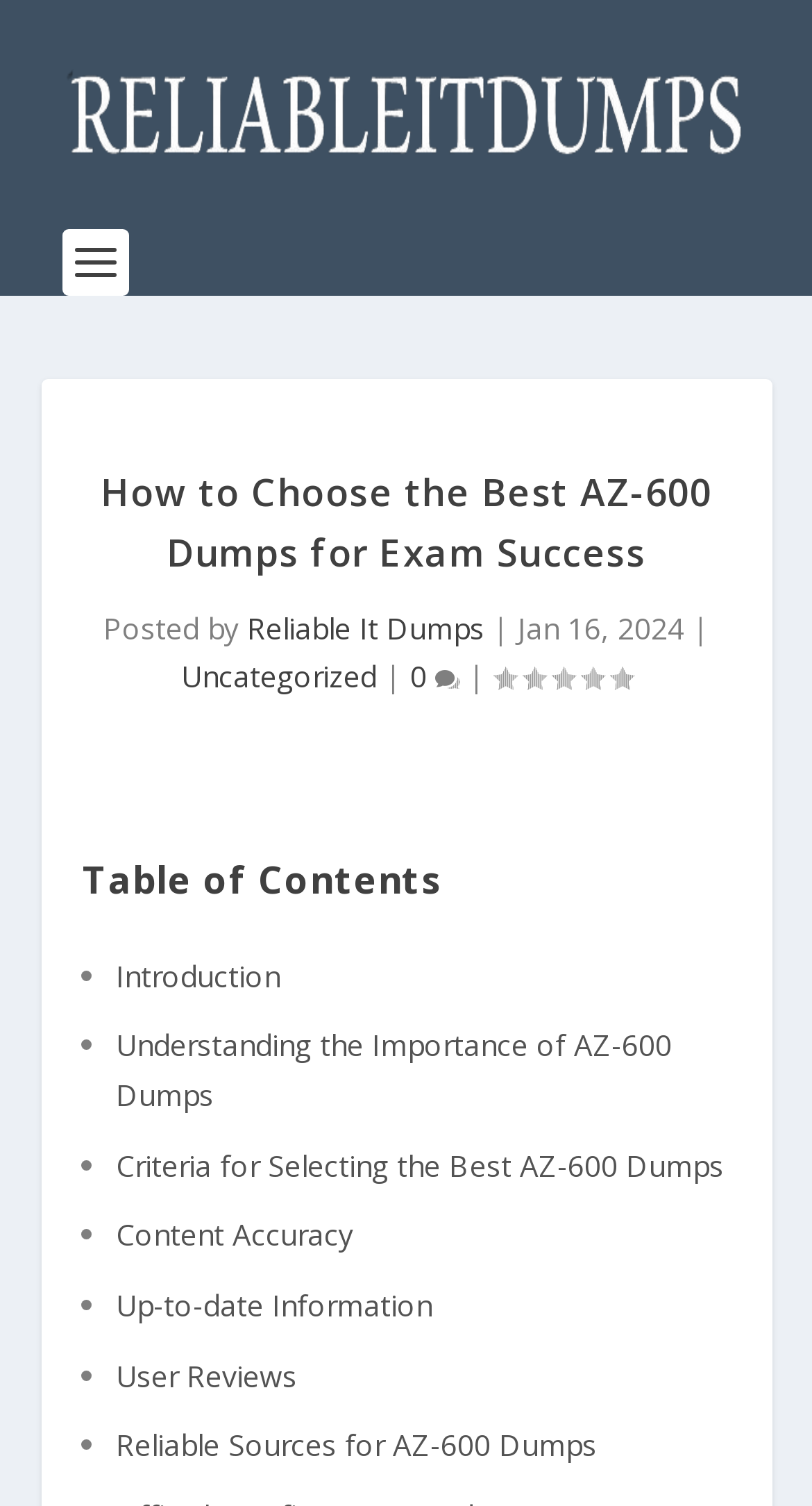Pinpoint the bounding box coordinates of the clickable element needed to complete the instruction: "Go to Uncategorized category". The coordinates should be provided as four float numbers between 0 and 1: [left, top, right, bottom].

[0.223, 0.436, 0.464, 0.463]